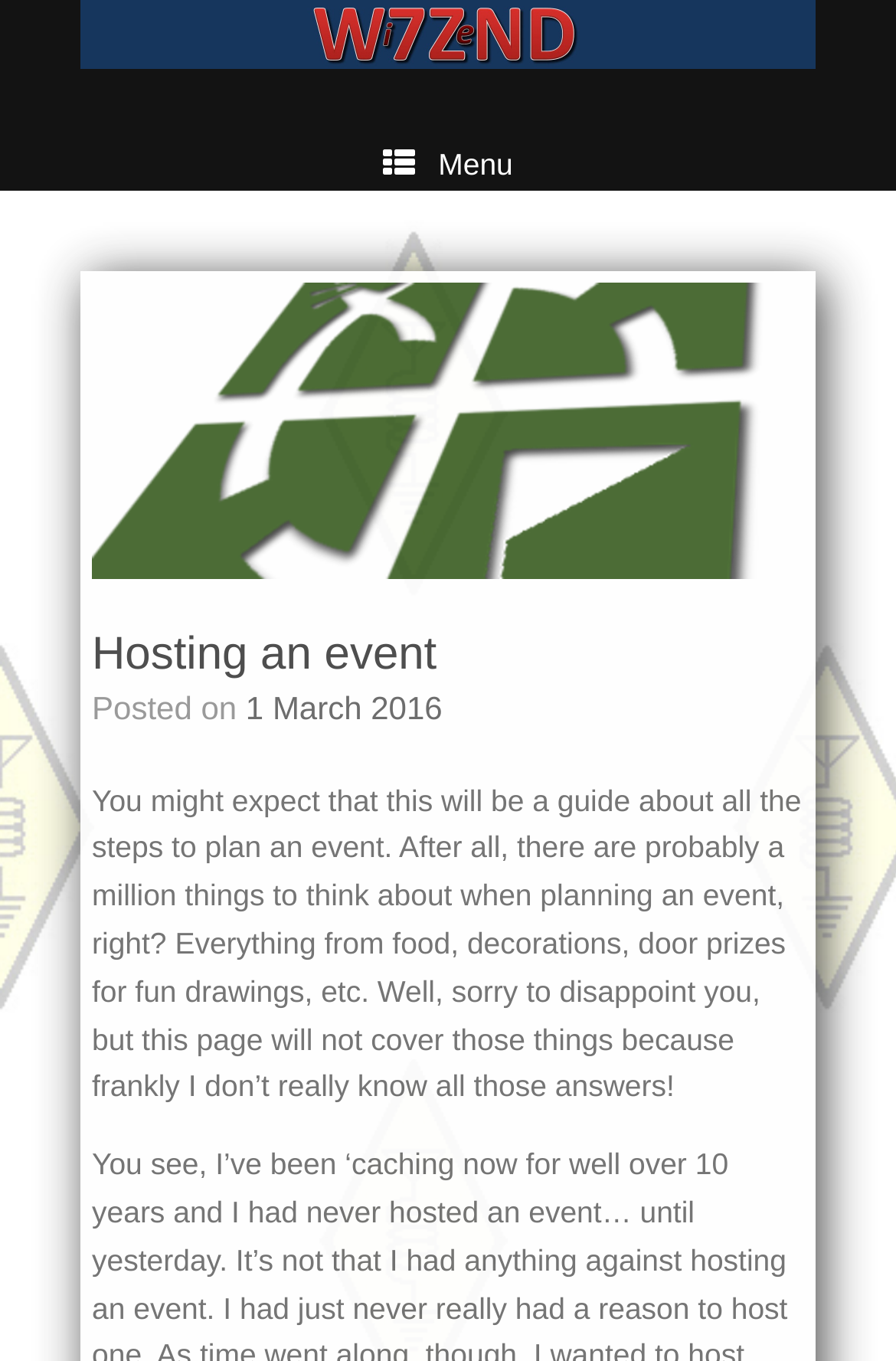Use the details in the image to answer the question thoroughly: 
What is the purpose of the webpage?

I determined the purpose of the webpage by reading the title 'Hosting an event' and the subsequent text which discusses the author's approach to event planning.